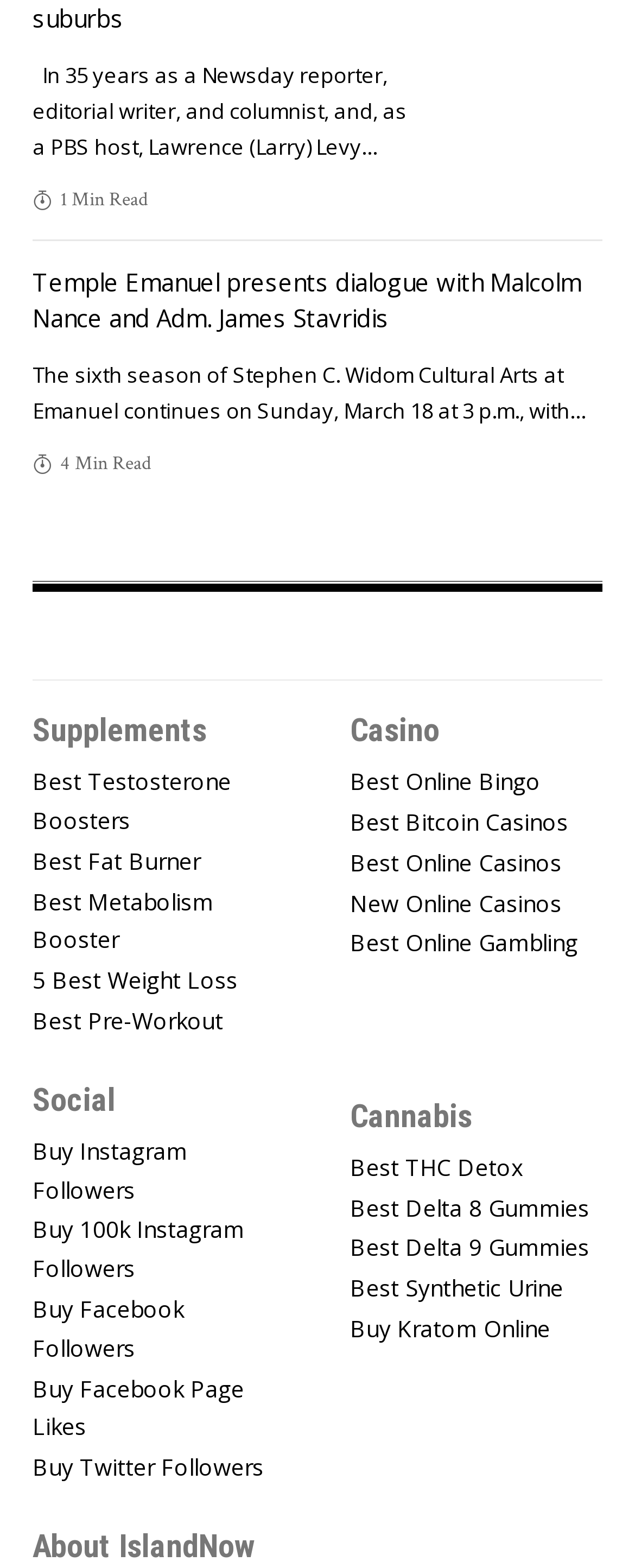Return the bounding box coordinates of the UI element that corresponds to this description: "Best Pre-Workout". The coordinates must be given as four float numbers in the range of 0 and 1, [left, top, right, bottom].

[0.051, 0.634, 0.449, 0.669]